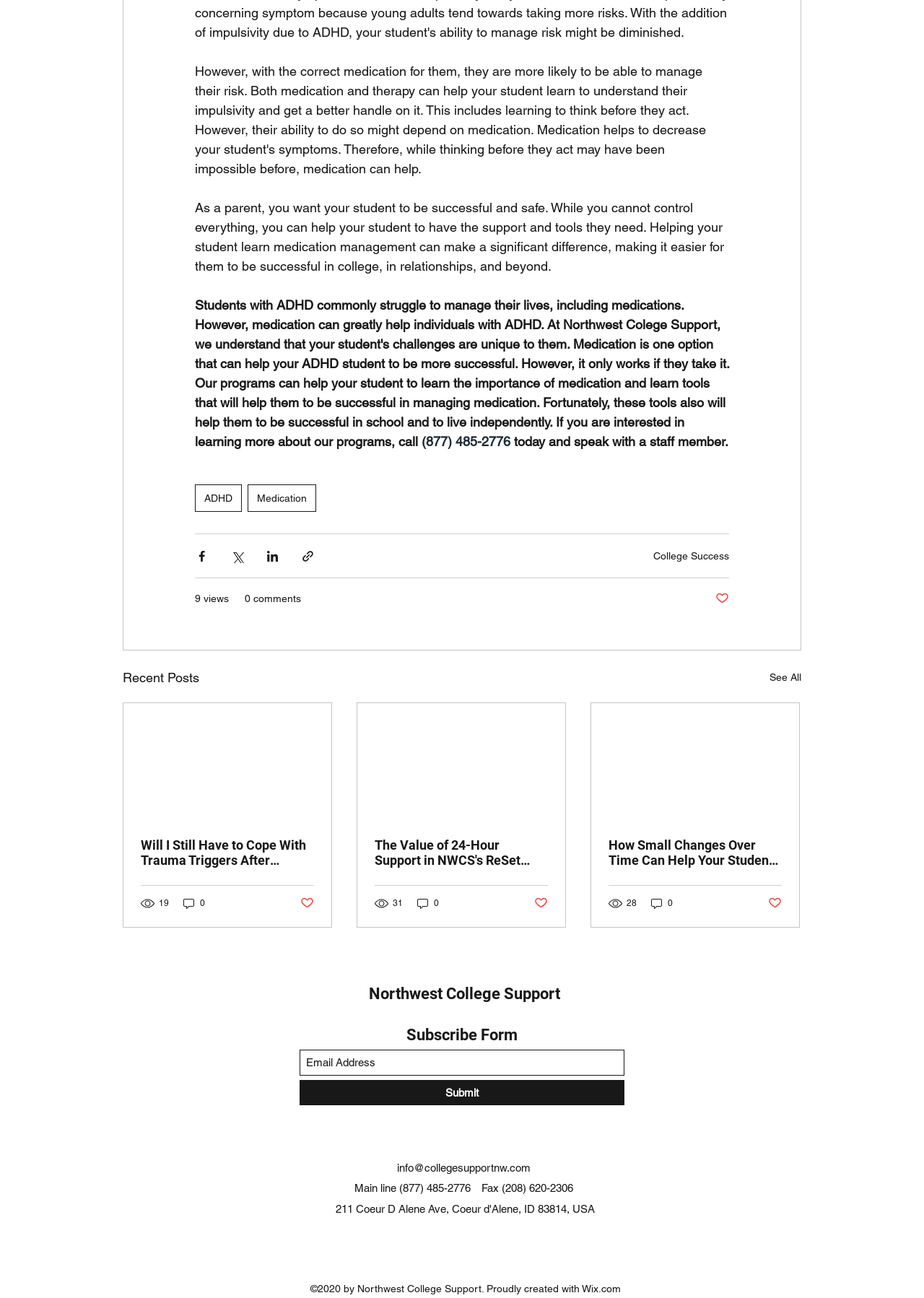Using the description: "Northwest College Support", determine the UI element's bounding box coordinates. Ensure the coordinates are in the format of four float numbers between 0 and 1, i.e., [left, top, right, bottom].

[0.399, 0.759, 0.606, 0.773]